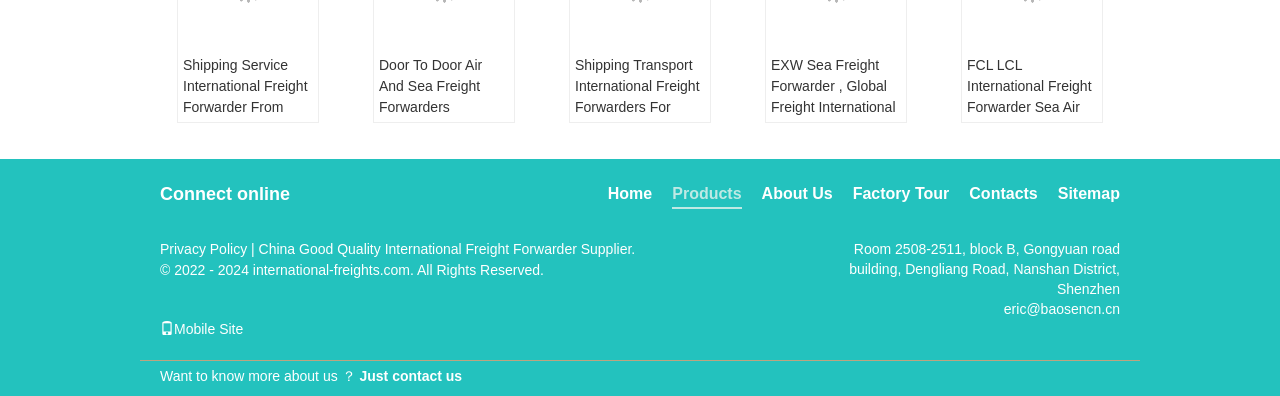Please give a succinct answer to the question in one word or phrase:
What is the destination of the cargo in the third link?

Middle East